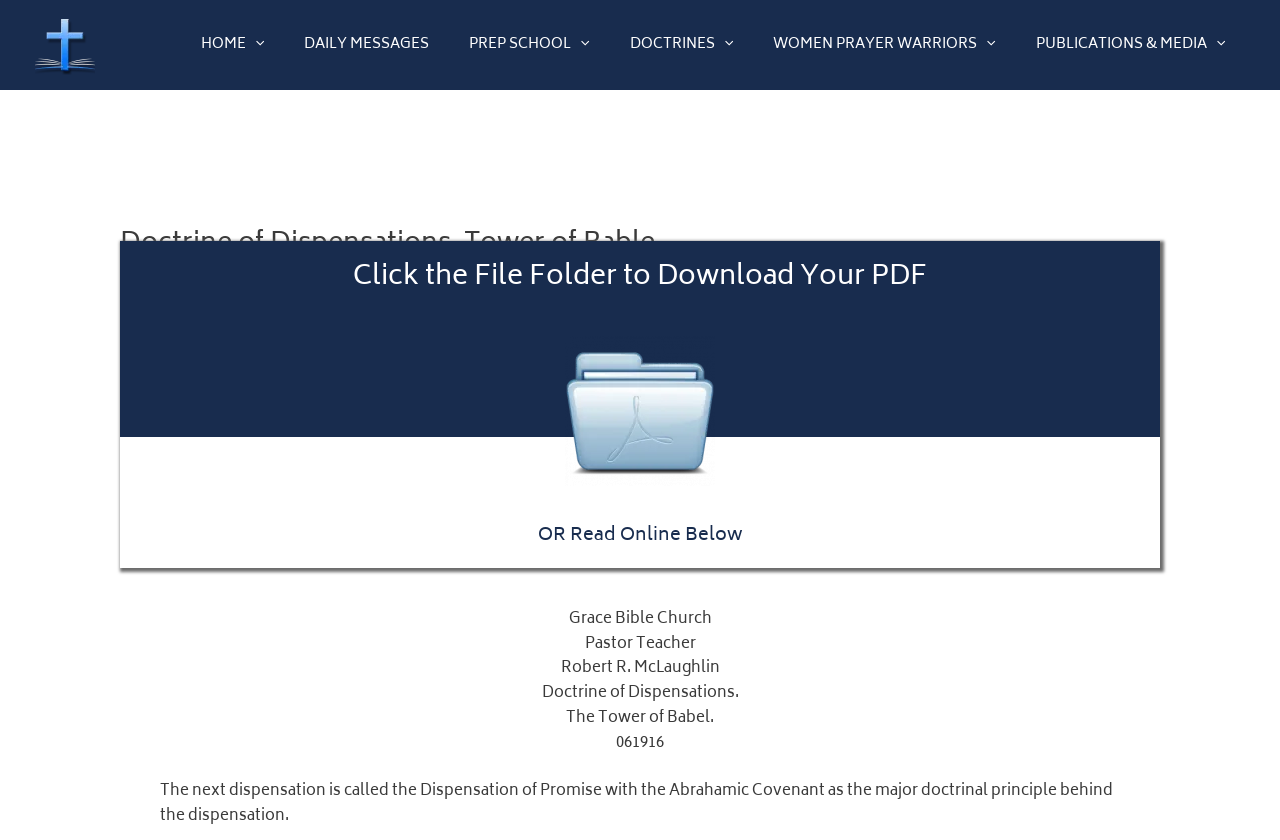What is the purpose of the file folder?
Using the picture, provide a one-word or short phrase answer.

Download PDF